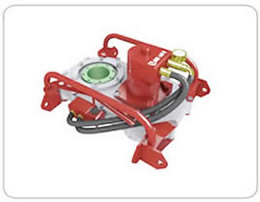Provide a one-word or one-phrase answer to the question:
What is the maximum load capacity of the motor?

750 kN ULS